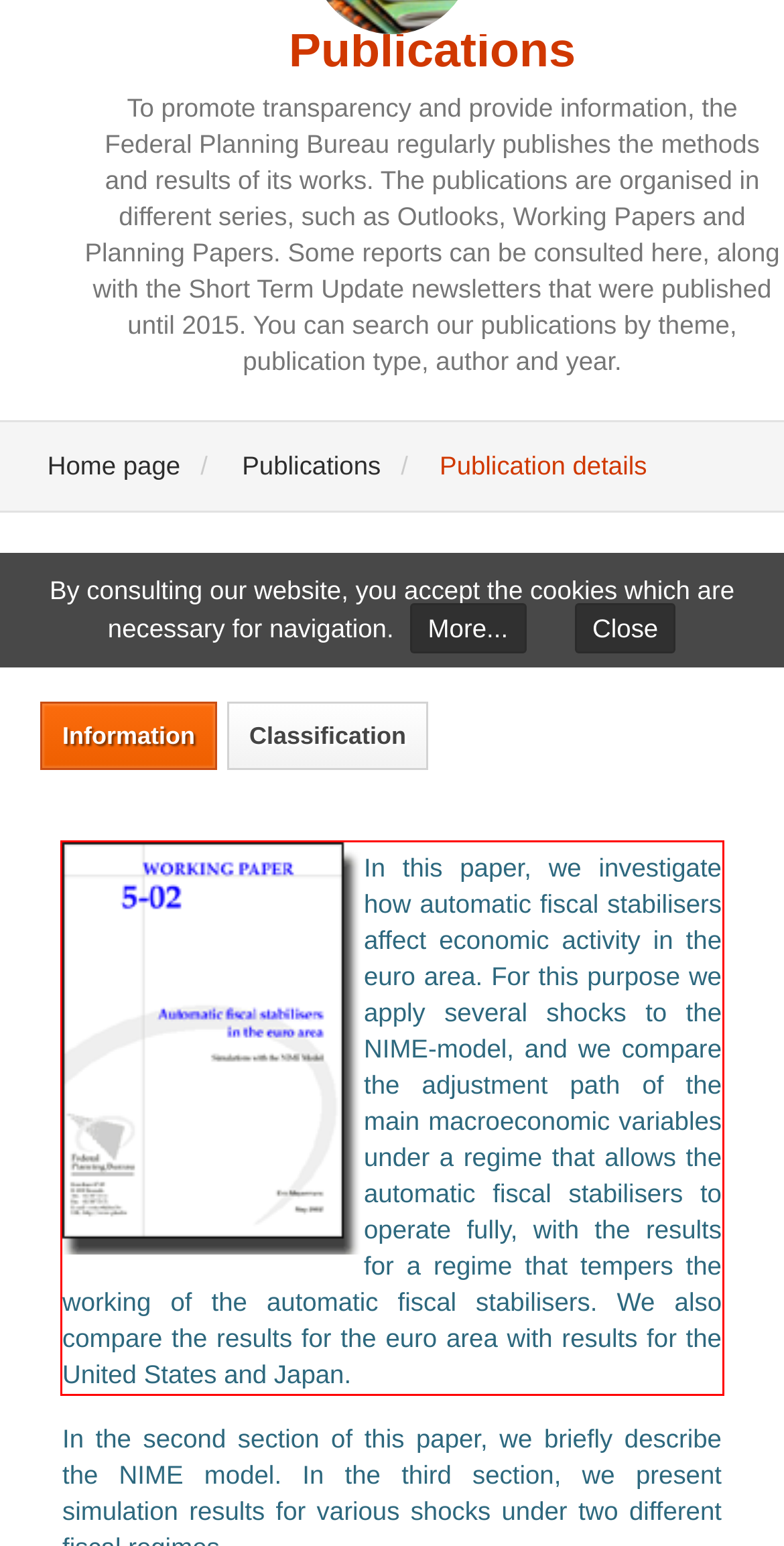Analyze the webpage screenshot and use OCR to recognize the text content in the red bounding box.

In this paper, we investigate how automatic fiscal stabilisers affect economic activity in the euro area. For this purpose we apply several shocks to the NIME-model, and we compare the adjustment path of the main macroeconomic variables under a regime that allows the automatic fiscal stabilisers to operate fully, with the results for a regime that tempers the working of the automatic fiscal stabilisers. We also compare the results for the euro area with results for the United States and Japan.